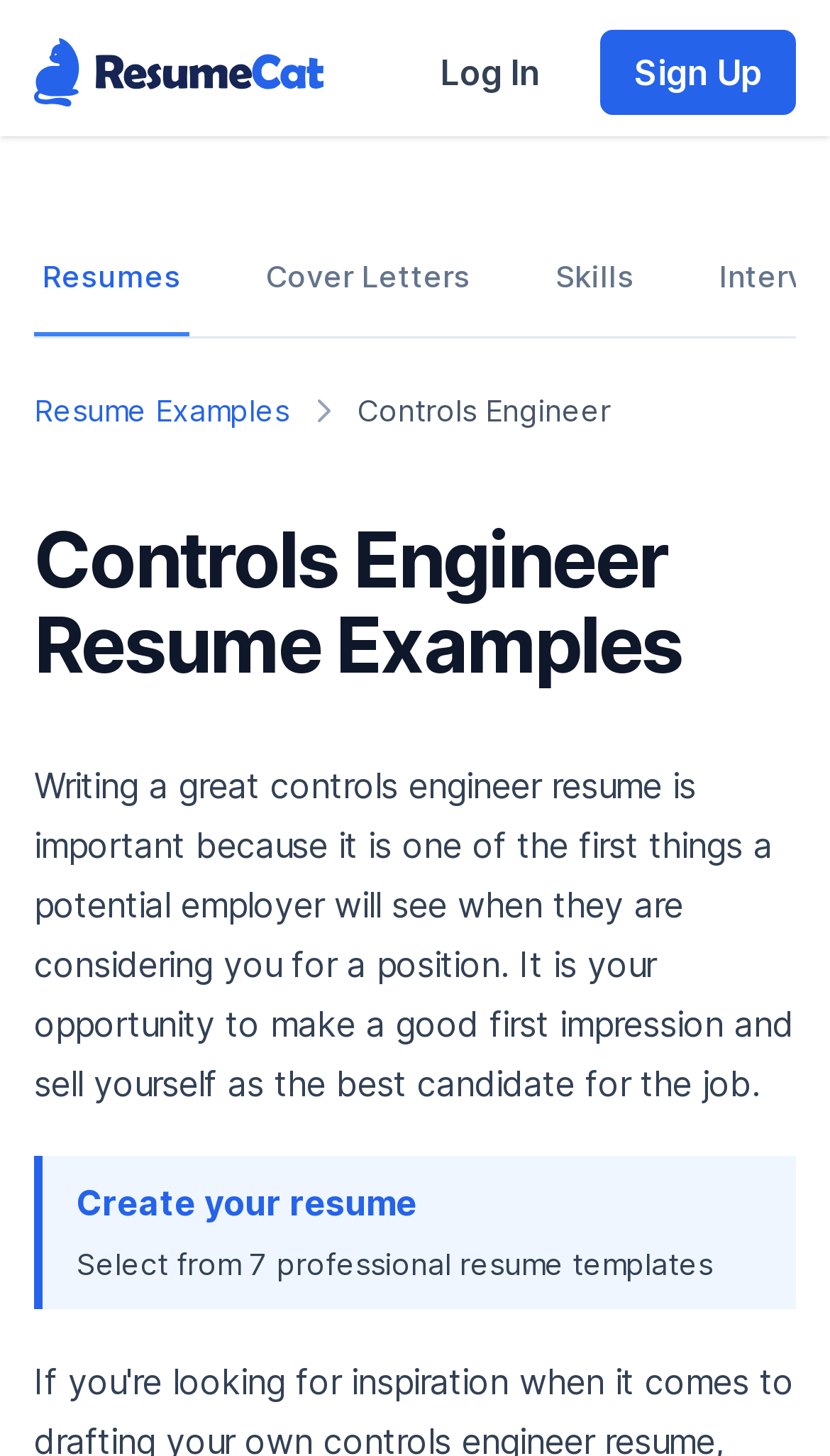Please identify the bounding box coordinates of where to click in order to follow the instruction: "Click the ResumeCat logo".

[0.041, 0.018, 0.39, 0.082]